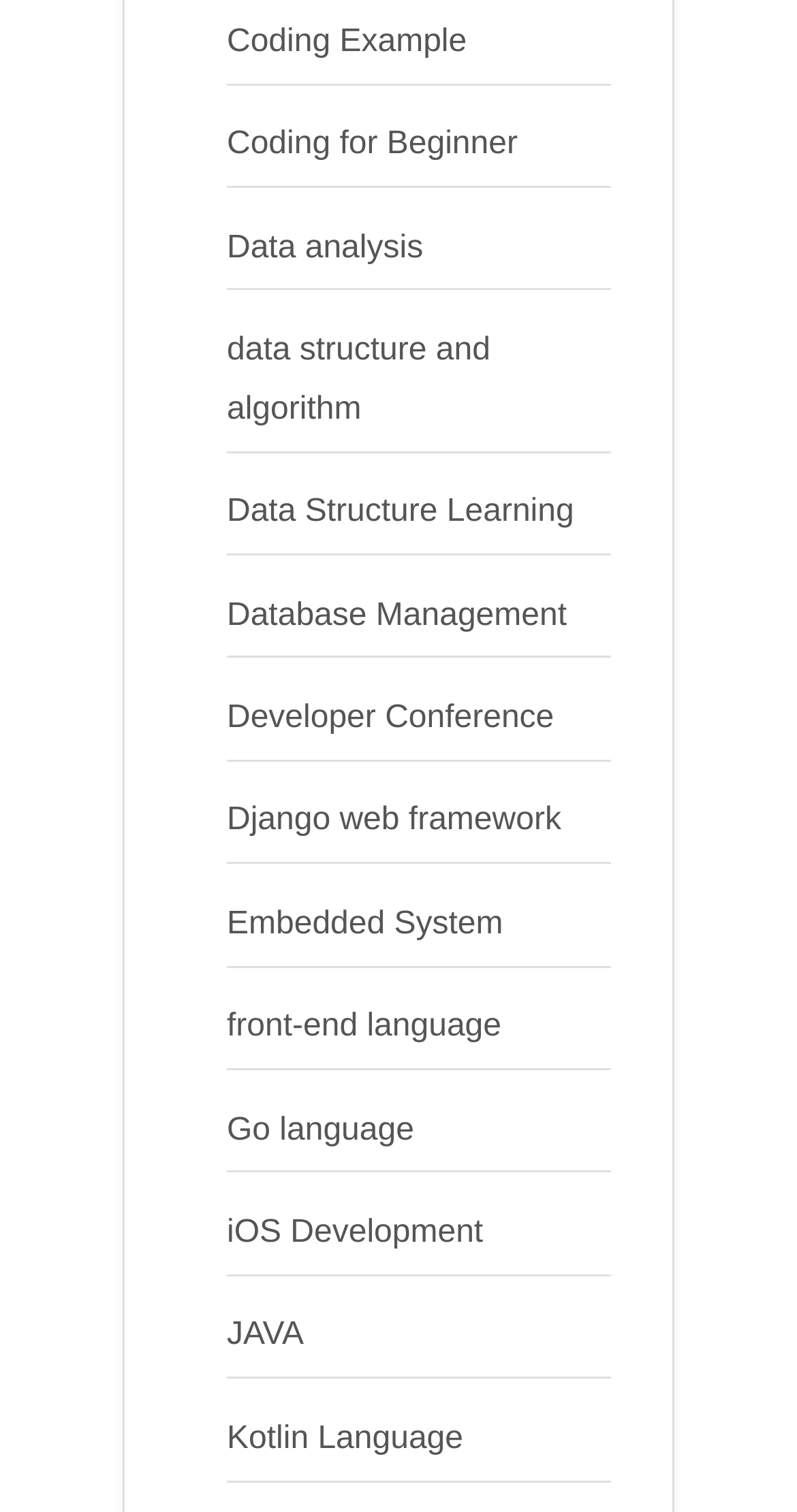Locate the bounding box coordinates of the clickable part needed for the task: "Discover Kotlin Language".

[0.285, 0.94, 0.581, 0.963]